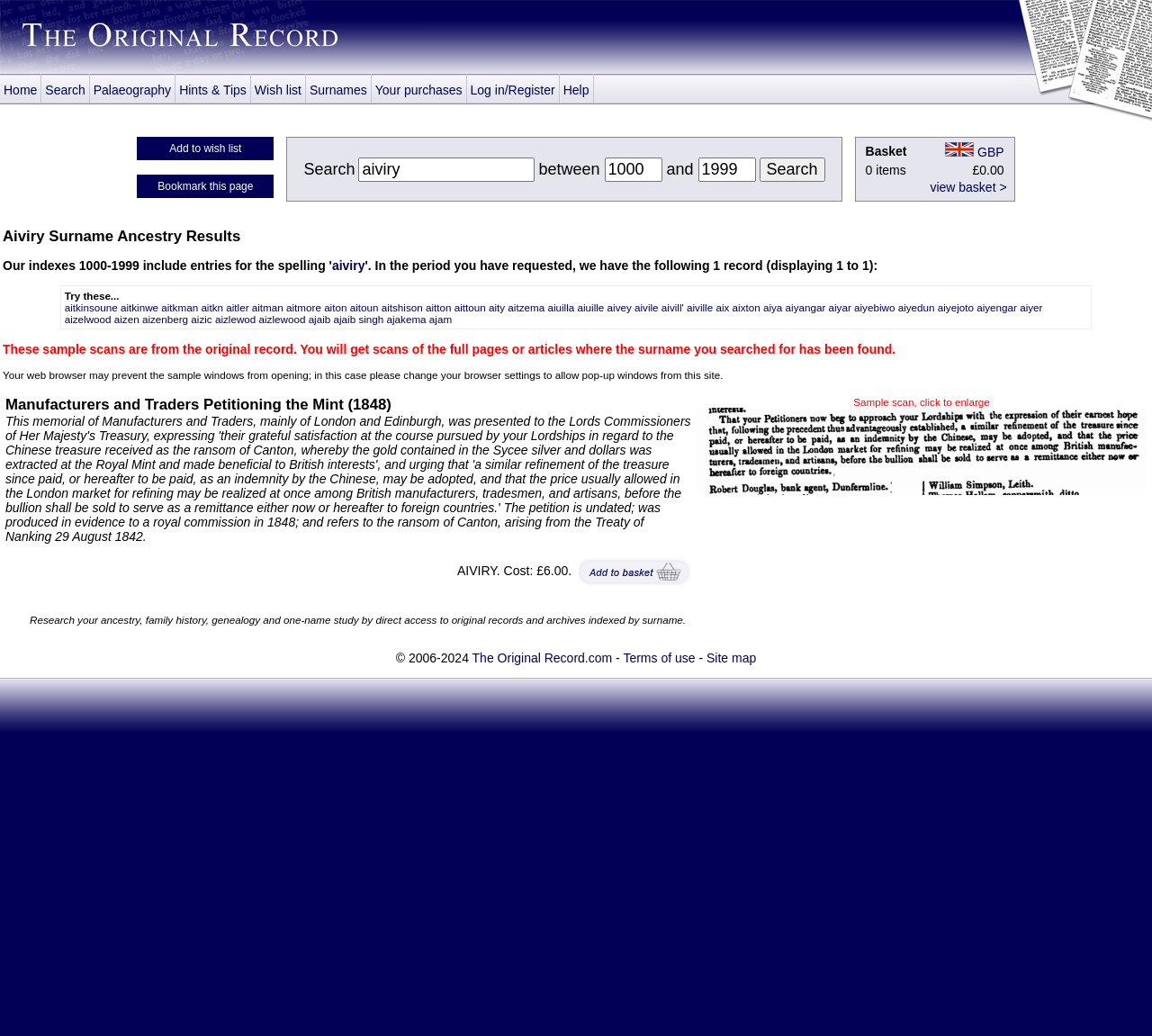Please locate the bounding box coordinates of the element that needs to be clicked to achieve the following instruction: "Search for aiviry between 1000 and 1999". The coordinates should be four float numbers between 0 and 1, i.e., [left, top, right, bottom].

[0.659, 0.152, 0.716, 0.175]